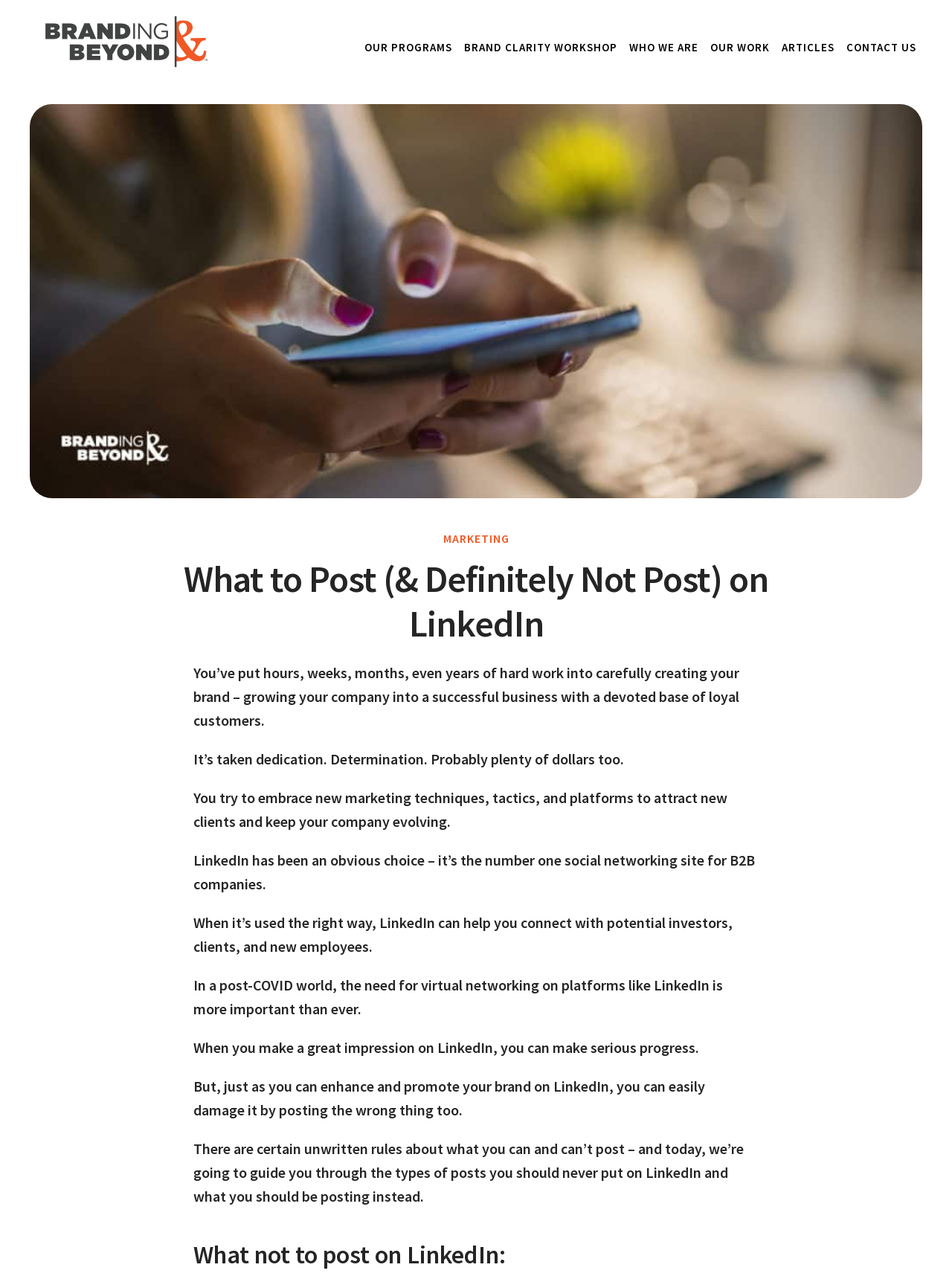How many links are in the main navigation?
Provide a detailed answer to the question using information from the image.

The main navigation is located at the top of the webpage and contains 7 links: 'OUR PROGRAMS', 'BRAND CLARITY WORKSHOP', 'WHO WE ARE', 'OUR WORK', 'ARTICLES', 'CONTACT US', and 'MARKETING'.